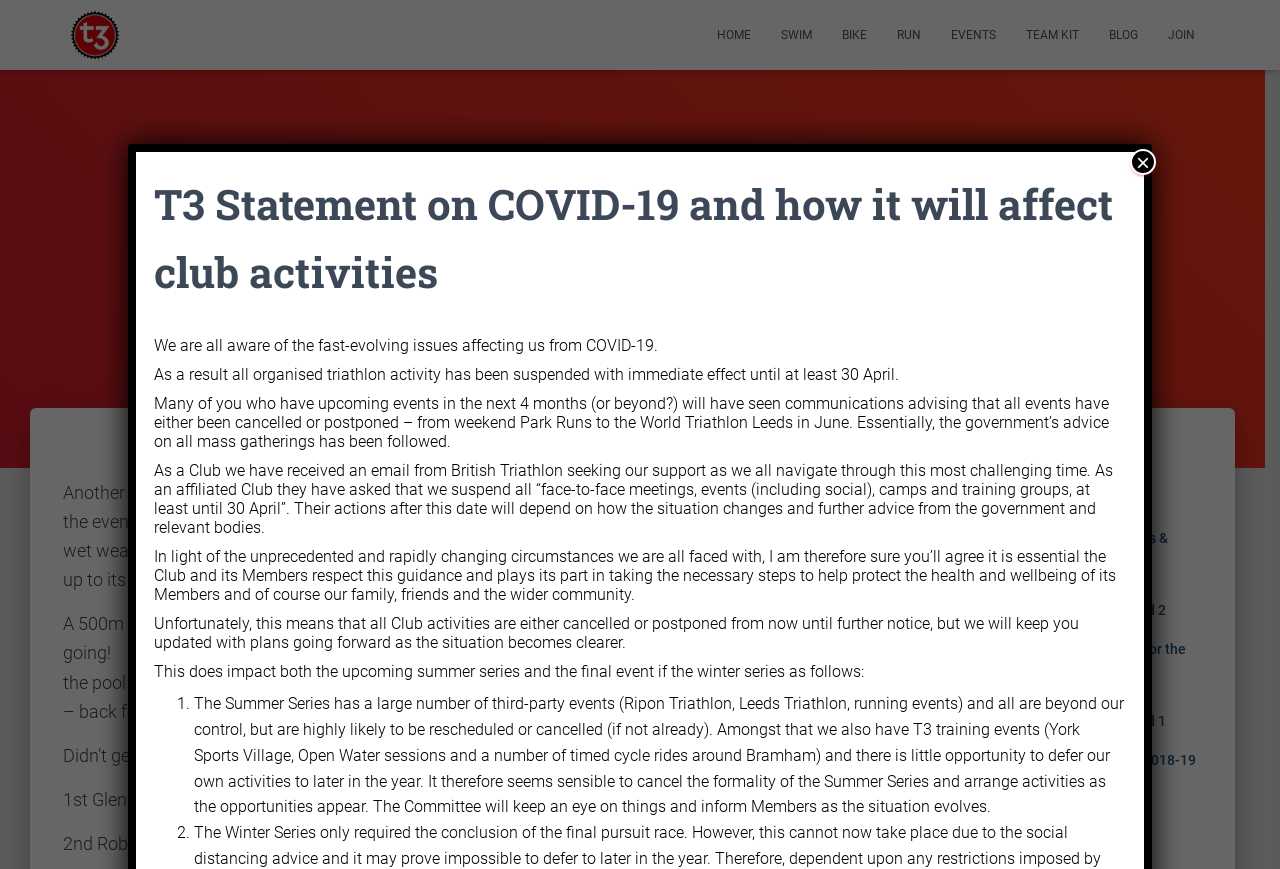What is the current status of triathlon activities?
Carefully analyze the image and provide a detailed answer to the question.

According to the statement on COVID-19, all organised triathlon activity has been suspended with immediate effect until at least 30 April.